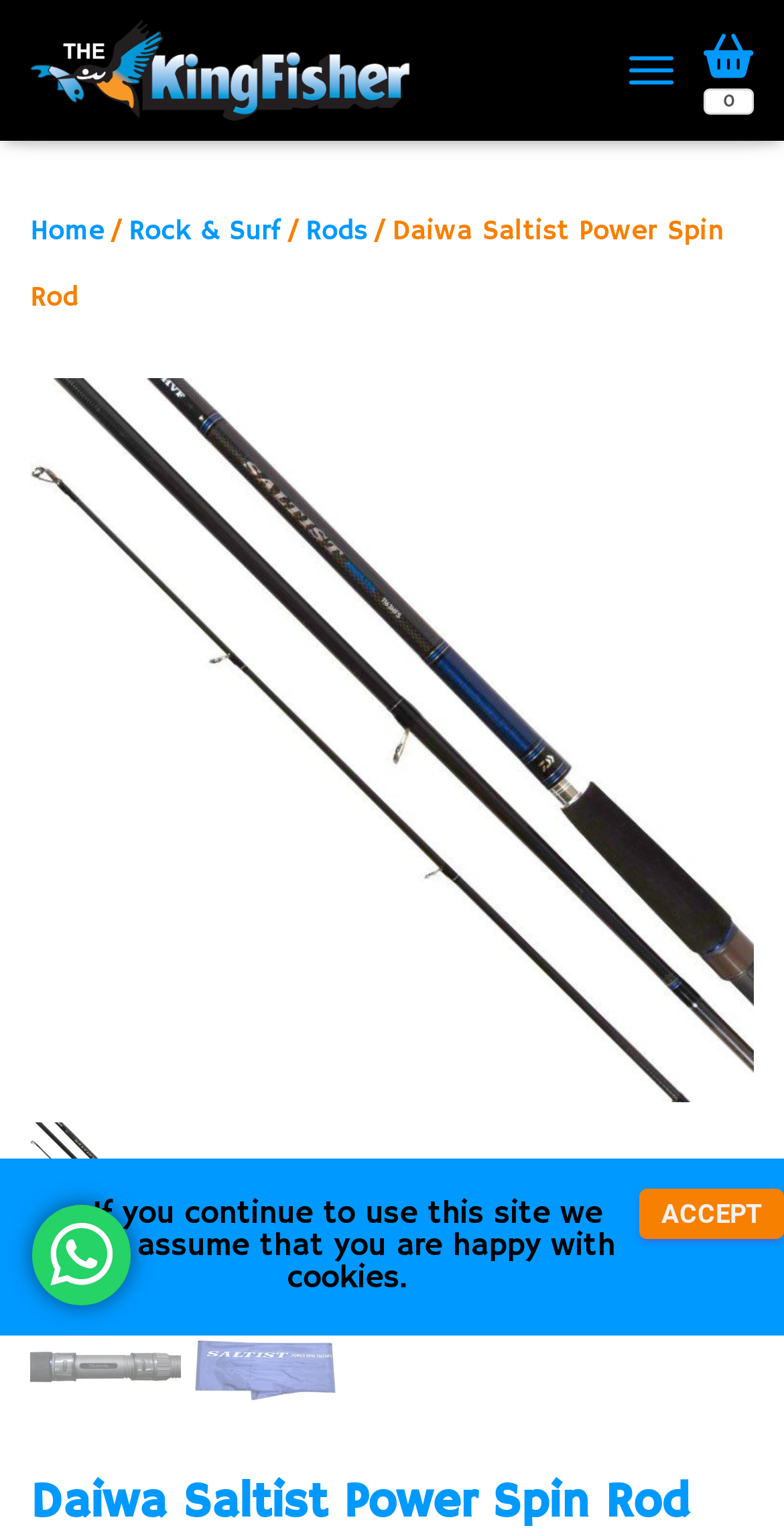Determine the bounding box coordinates of the clickable element necessary to fulfill the instruction: "Click the KingFisher link". Provide the coordinates as four float numbers within the 0 to 1 range, i.e., [left, top, right, bottom].

[0.038, 0.013, 0.563, 0.079]